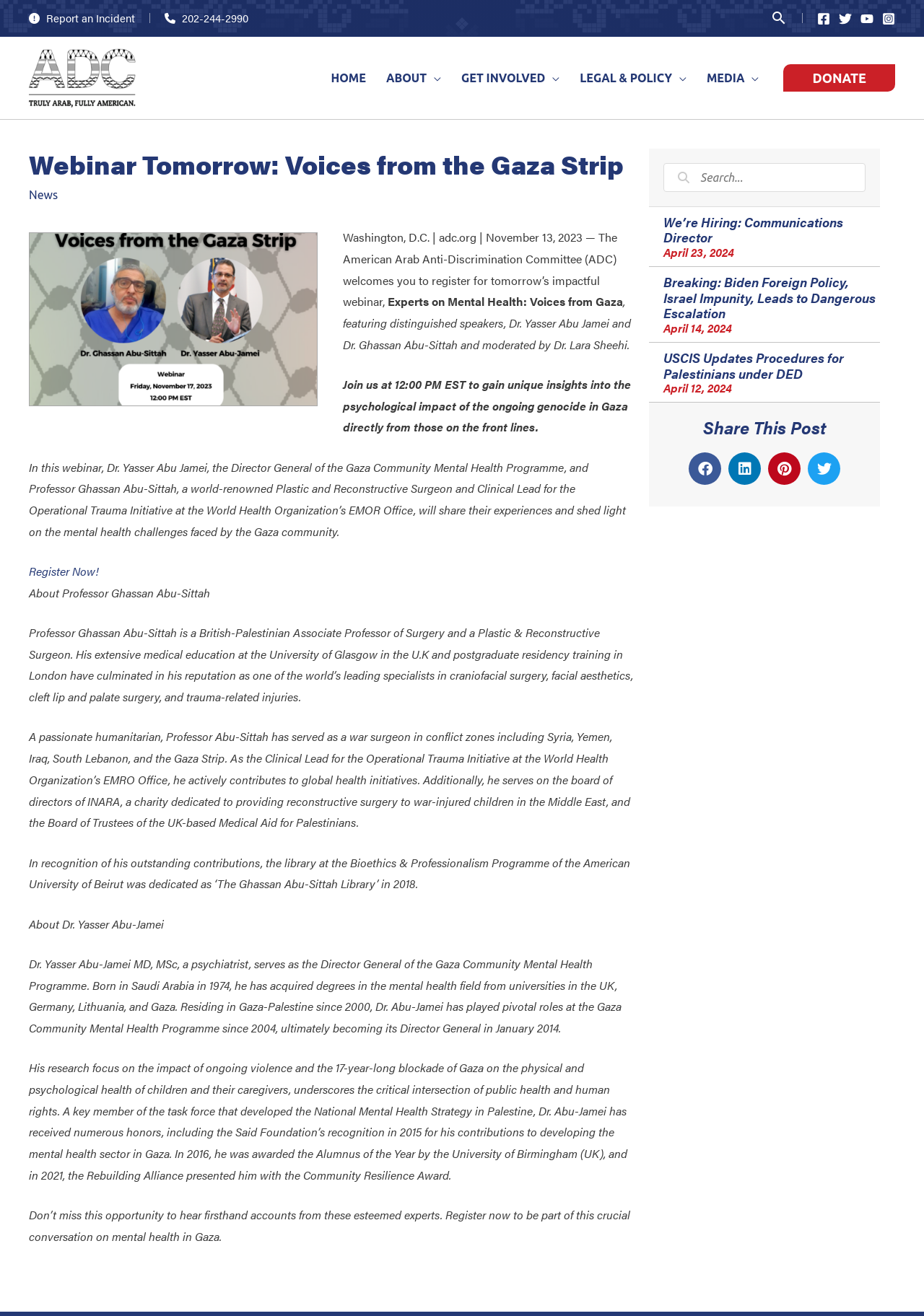Please use the details from the image to answer the following question comprehensively:
What is the time of the webinar?

I obtained this answer by reading the text 'Join us at 12:00 PM EST to gain unique insights into the psychological impact of the ongoing genocide in Gaza directly from those on the front lines.' which specifies the time of the webinar.